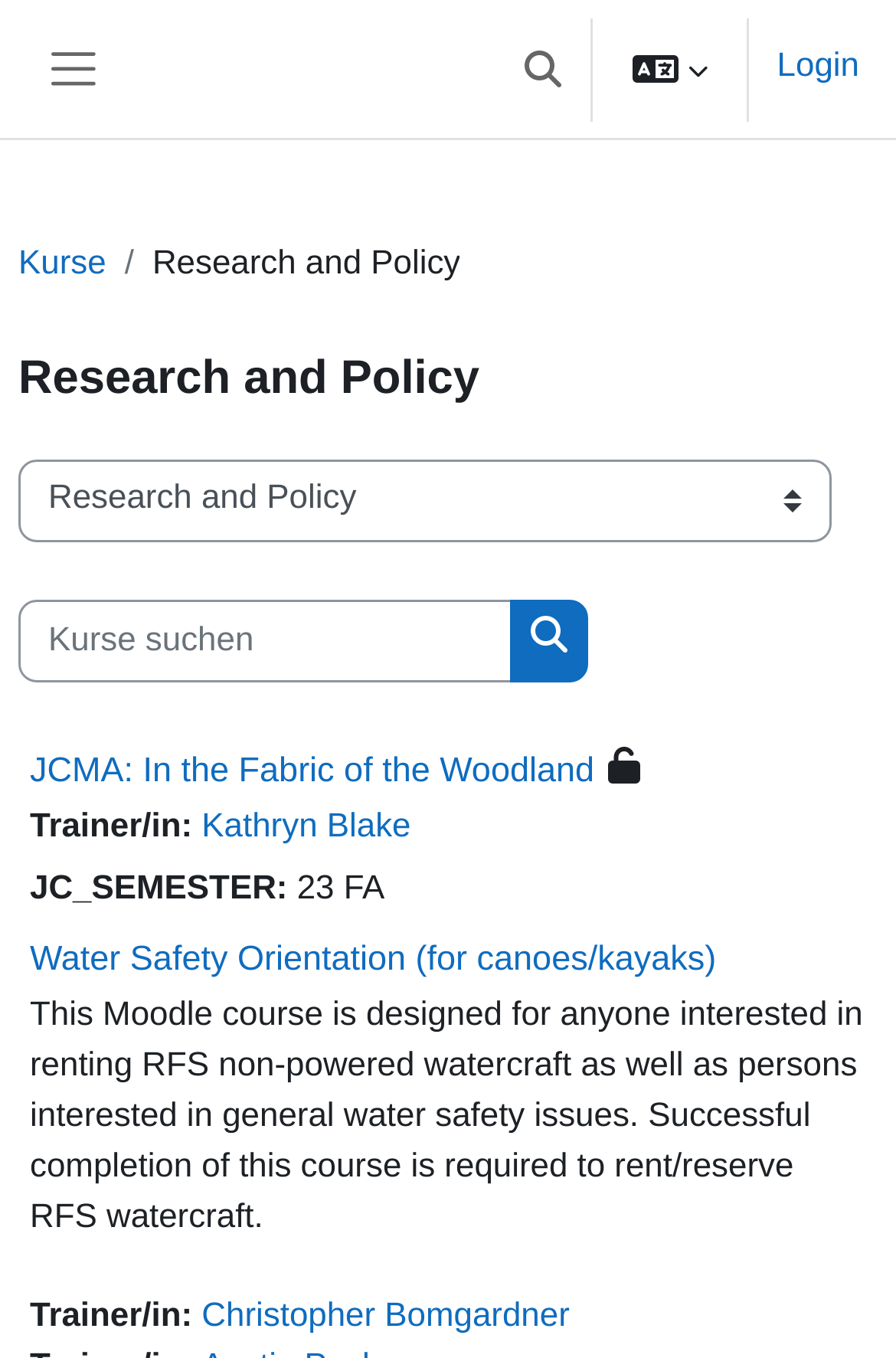Who is the instructor of the Water Safety Orientation course?
Use the information from the image to give a detailed answer to the question.

The course description of the 'Water Safety Orientation (for canoes/kayaks)' course lists Christopher Bomgardner as the instructor or trainer.